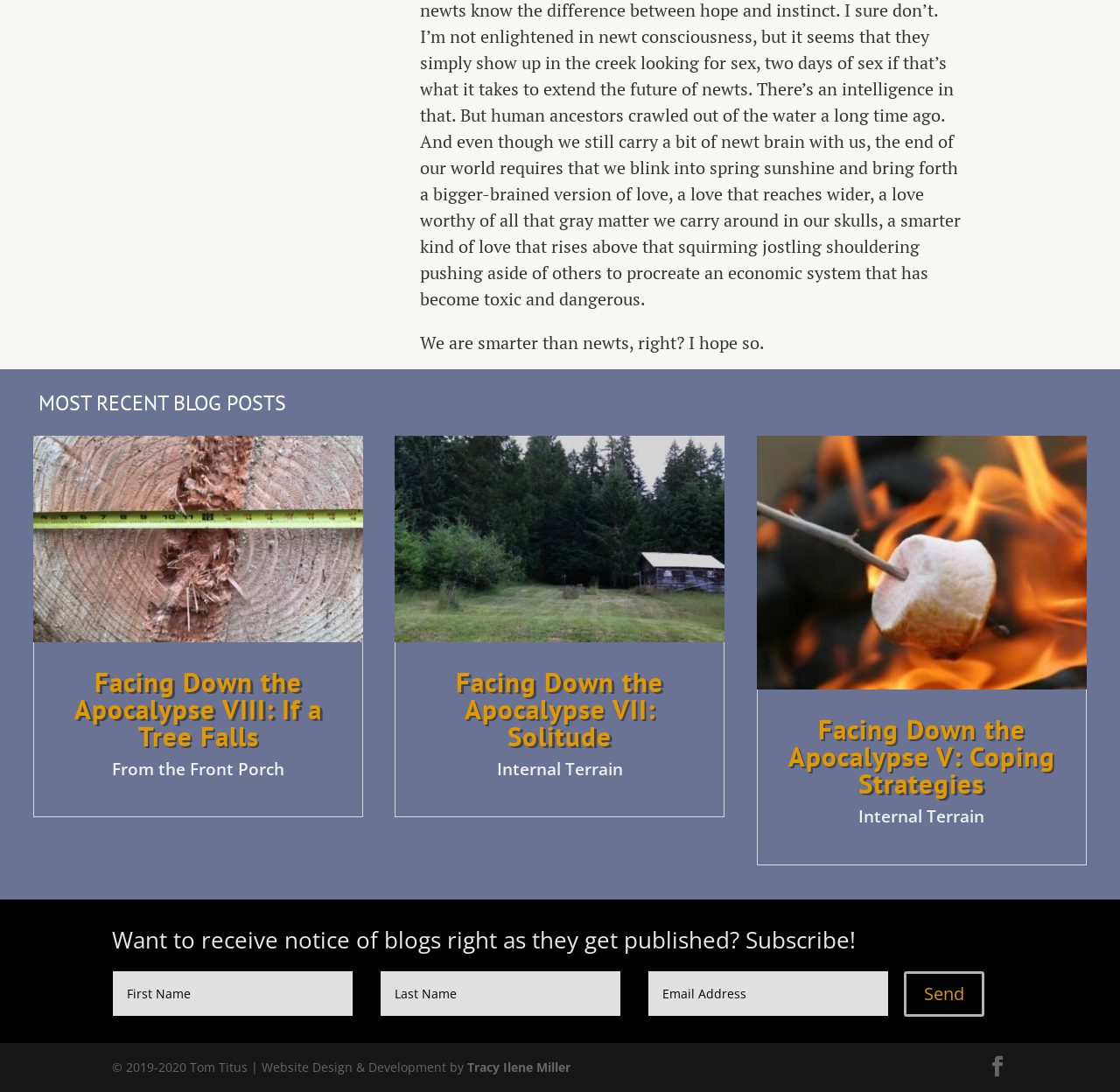Answer the question with a single word or phrase: 
How many recent blog posts are displayed?

3